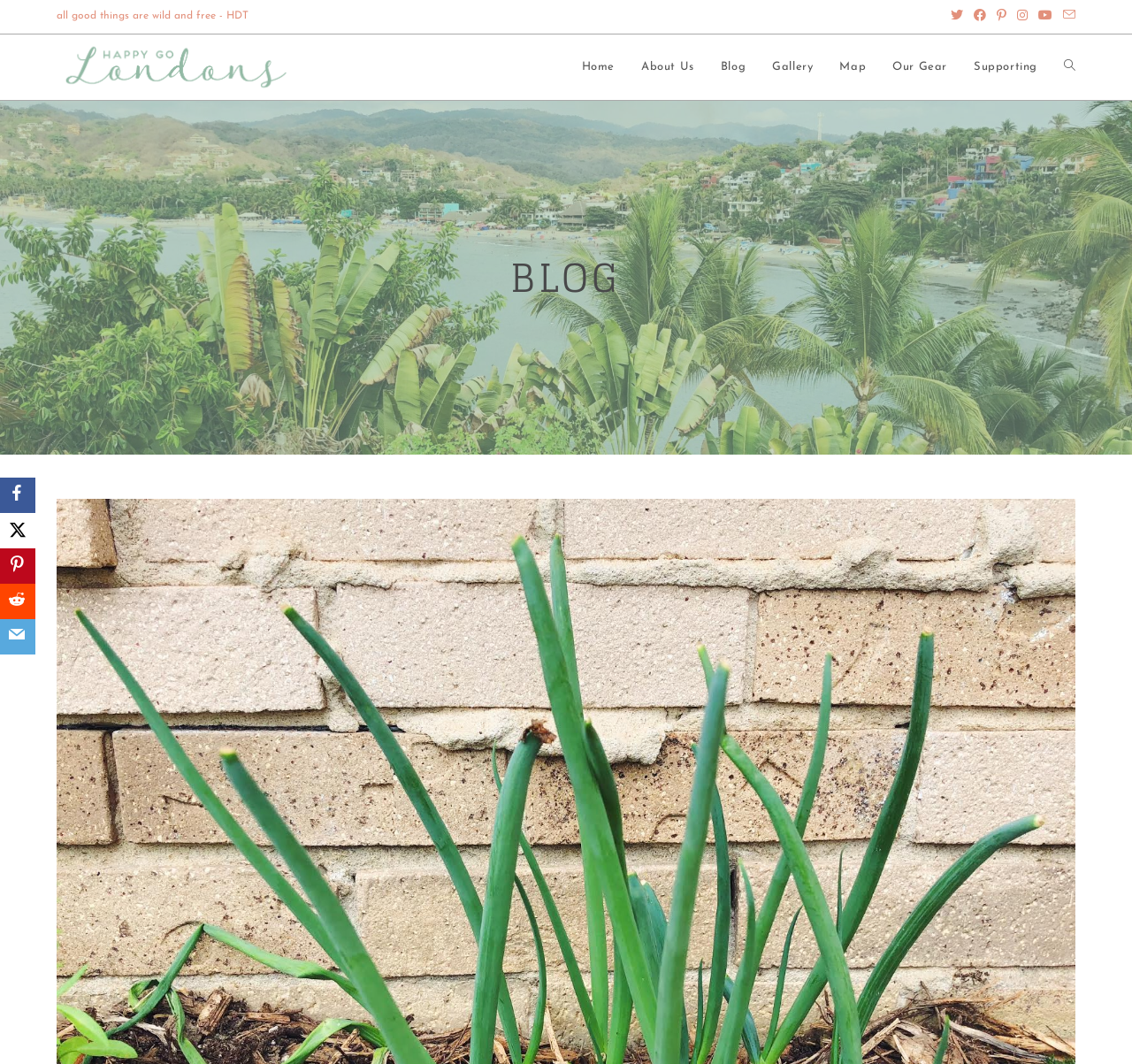Reply to the question with a single word or phrase:
What is the topic of the current blog post?

Green onions regrow